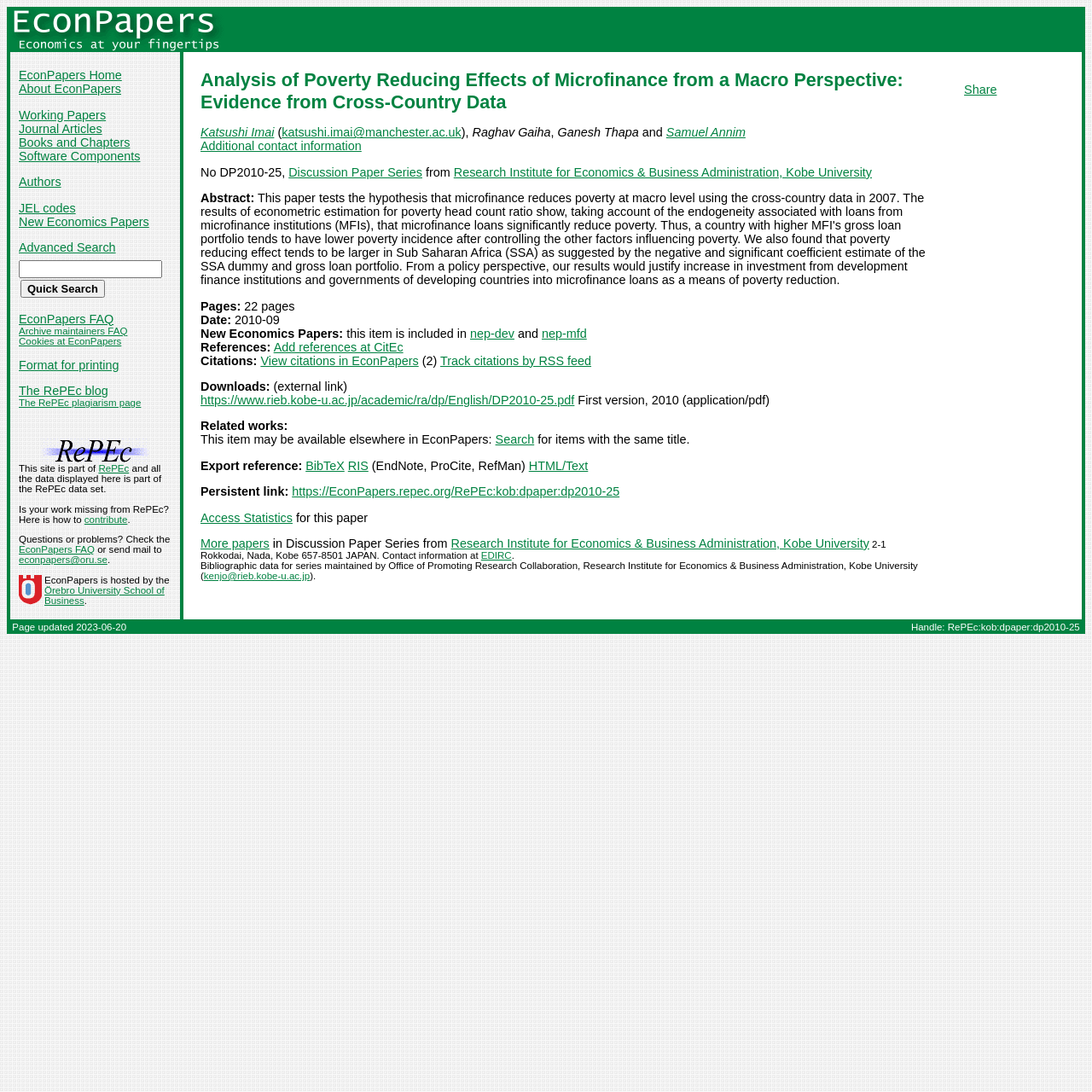Identify the bounding box coordinates of the clickable region required to complete the instruction: "View citations in EconPapers". The coordinates should be given as four float numbers within the range of 0 and 1, i.e., [left, top, right, bottom].

[0.239, 0.324, 0.383, 0.336]